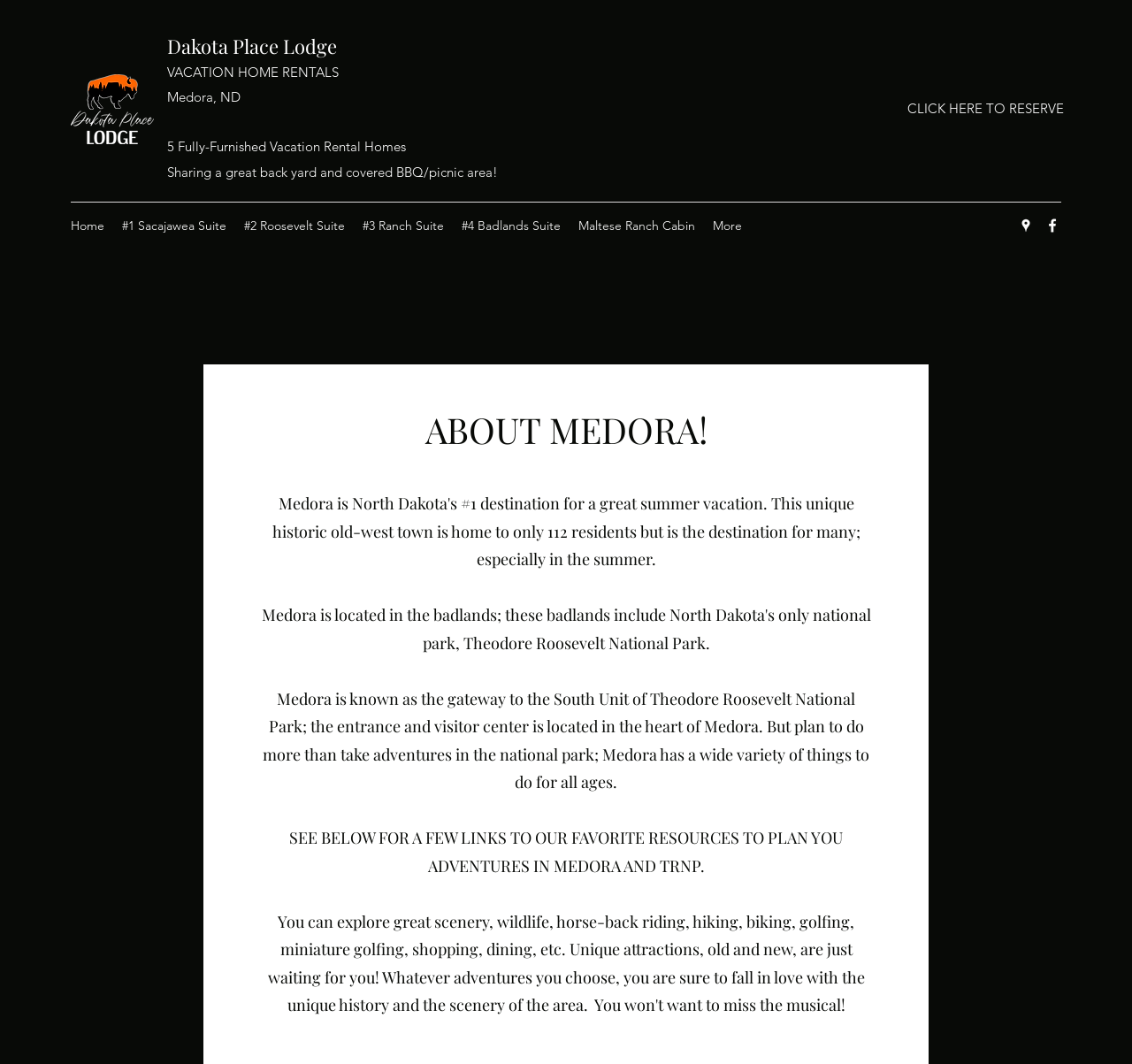What is Medora known as?
Please answer the question with as much detail and depth as you can.

Medora's description can be found in the static text element 'Medora is known as the gateway to the South Unit of Theodore Roosevelt National Park; the entrance and visitor center is located in the heart of Medora.' located in the middle of the webpage, which provides information about Medora's significance.